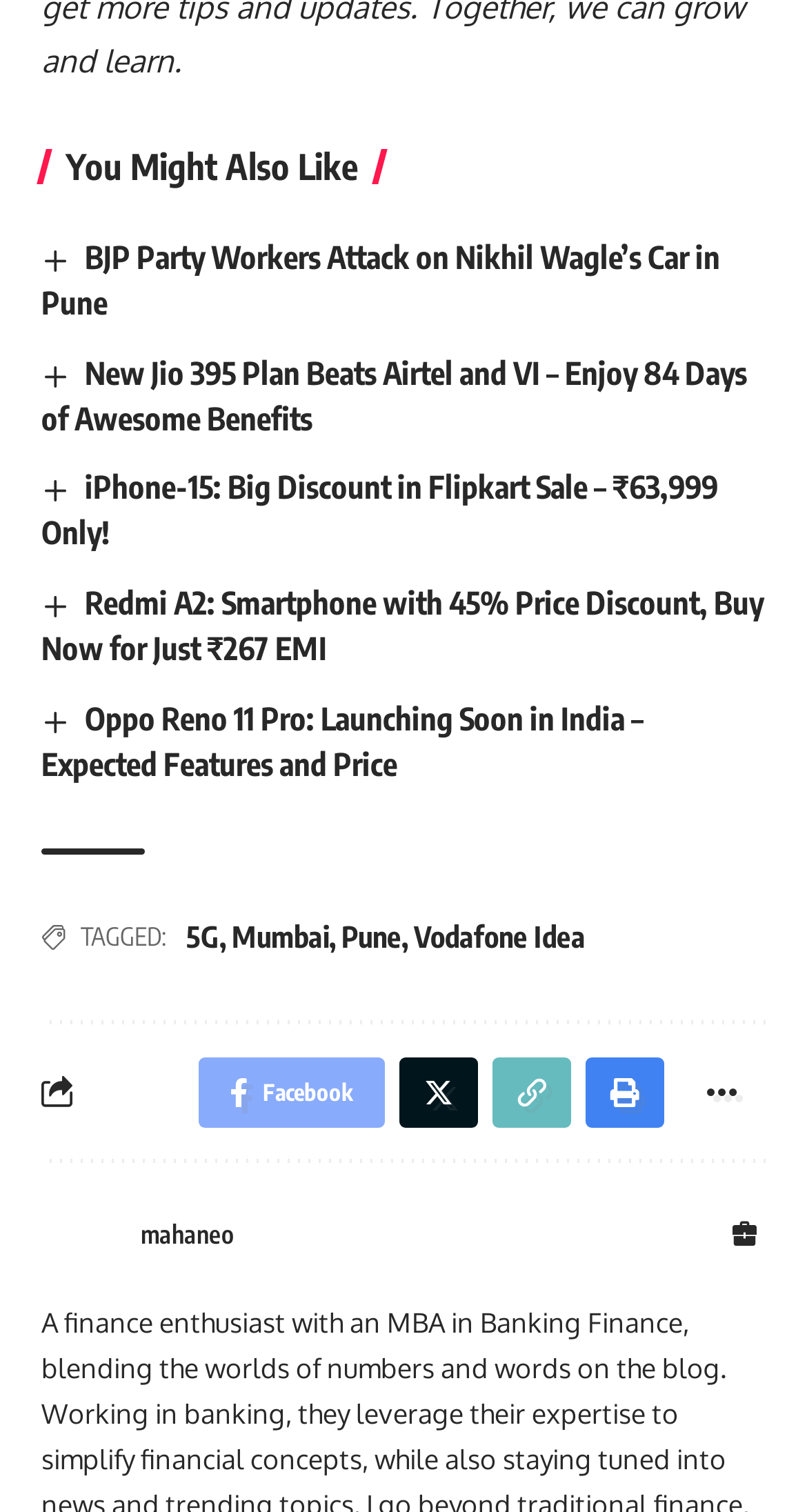What are the sharing options available?
Use the information from the image to give a detailed answer to the question.

The links 'Share on Facebook', 'Share on Twitter', 'Copy Link', 'Print', and 'More' suggest that the sharing options available are Facebook, Twitter, copying the link, printing, and more.